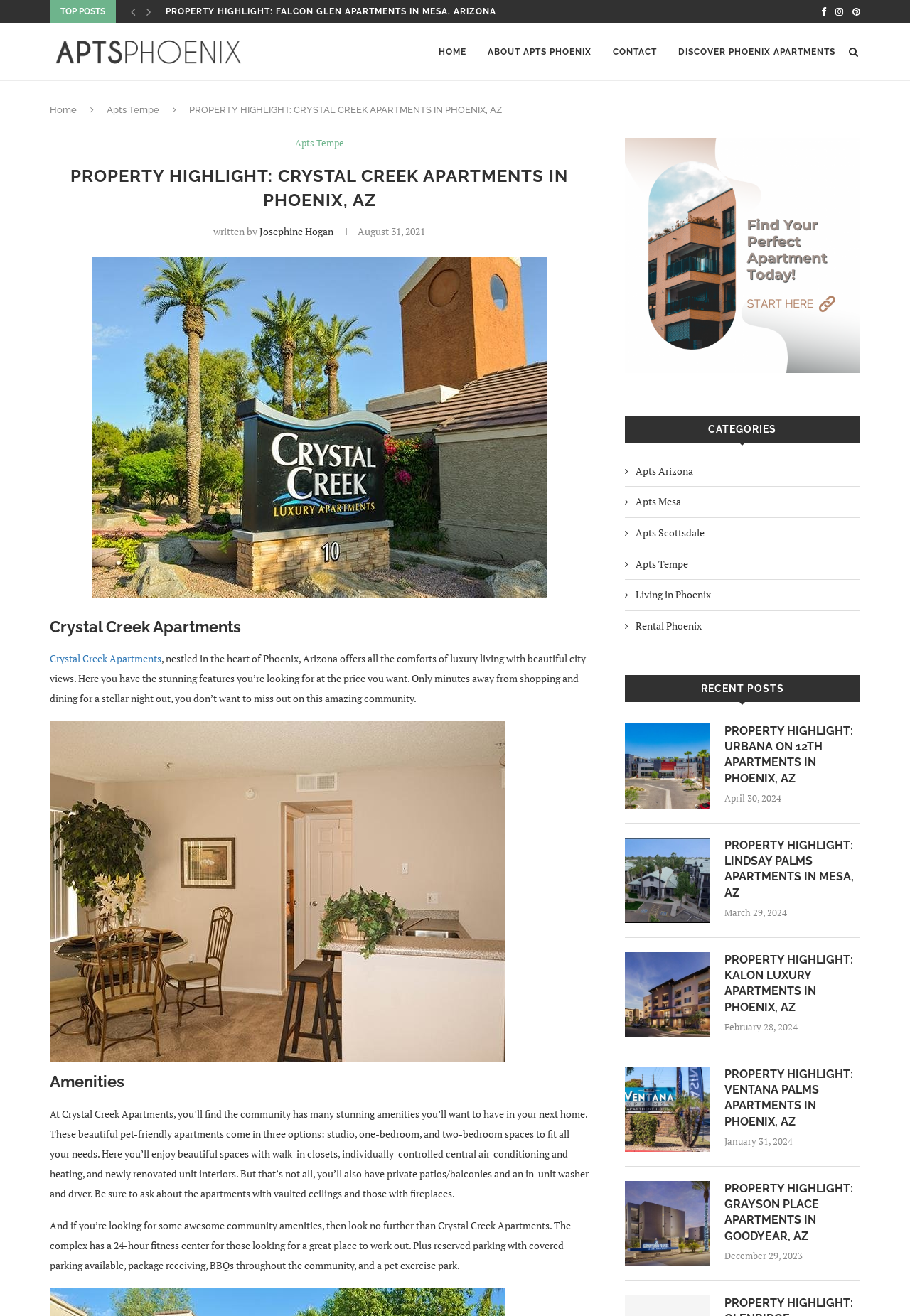Find the bounding box coordinates of the clickable area that will achieve the following instruction: "Click on the 'Apts Phoenix' link".

[0.055, 0.018, 0.301, 0.061]